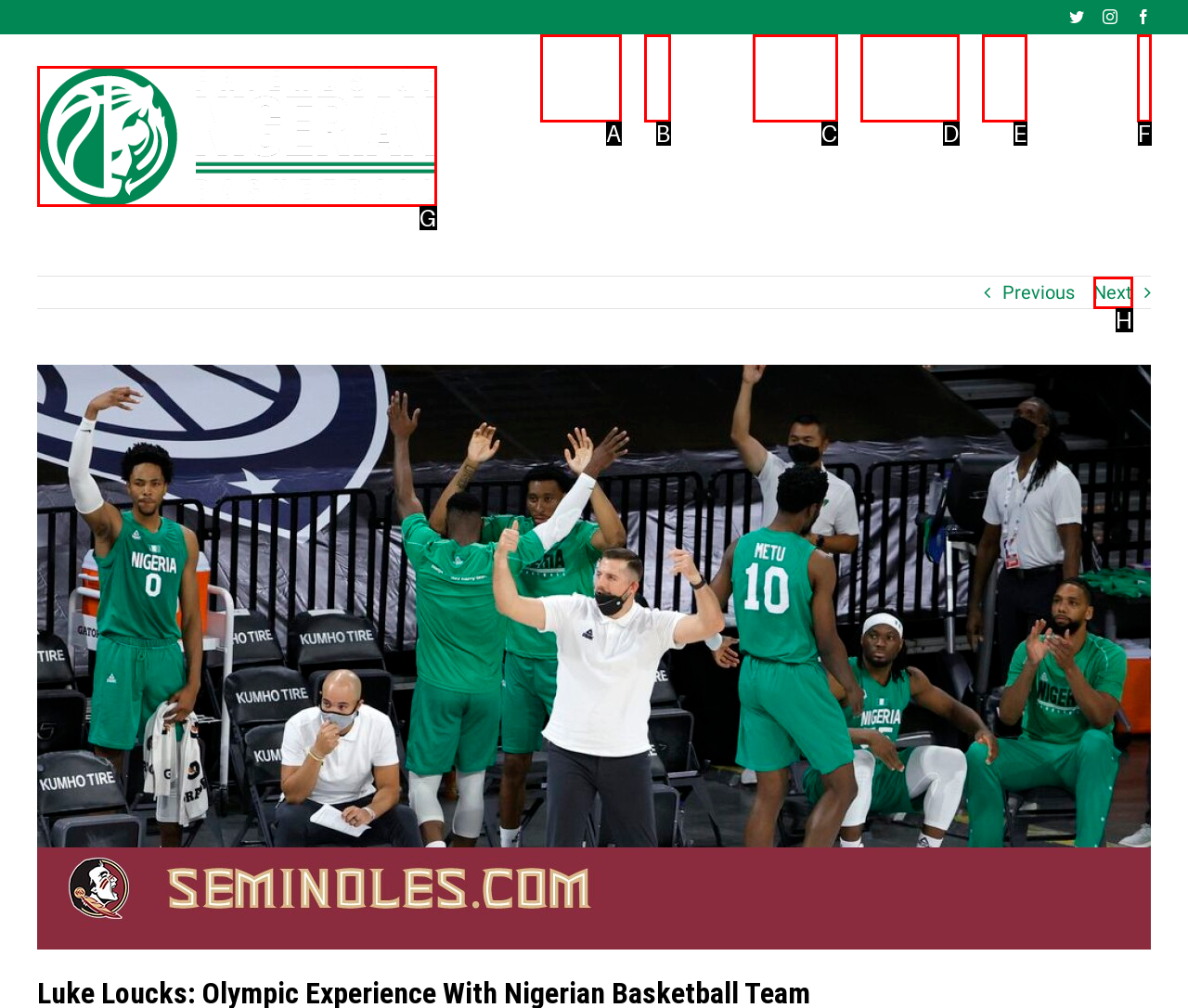Using the element description: Next, select the HTML element that matches best. Answer with the letter of your choice.

H